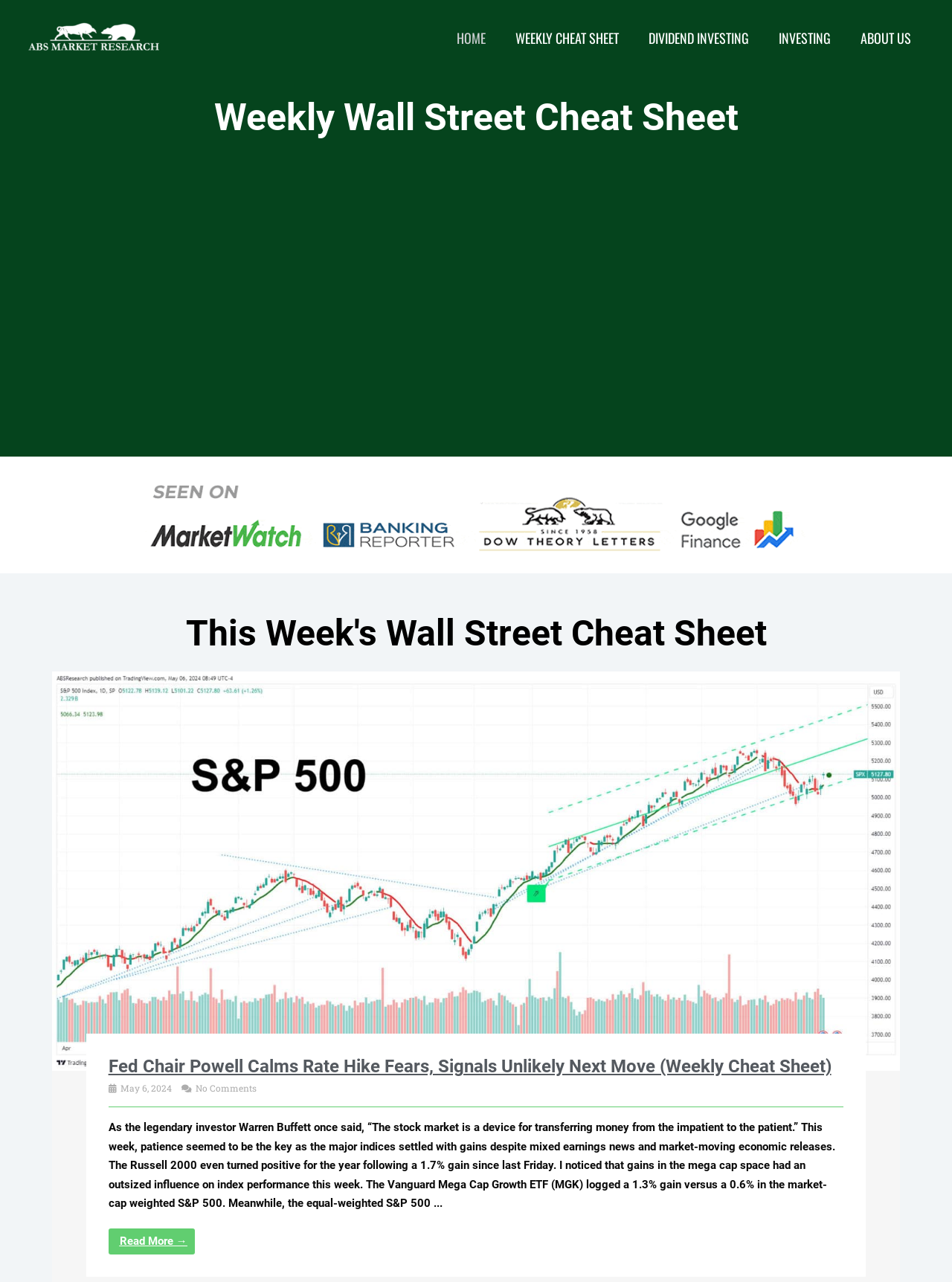Elaborate on the different components and information displayed on the webpage.

The webpage is titled "Wall Street Cheat Sheet | AlphaBetaStock.com" and appears to be a financial website focused on market research and investing. At the top left, there is a logo image and a link to the website's homepage, AlphaBetaStock.com. 

To the right of the logo, a navigation menu is situated, featuring links to various sections of the website, including "HOME", "WEEKLY CHEAT SHEET", "DIVIDEND INVESTING", "INVESTING", and "ABOUT US". 

Below the navigation menu, a prominent heading reads "Weekly Wall Street Cheat Sheet" with a bonus offer for dividend stock picks. There is a form to the right, where users can enter their first name and email address to receive a free cheat sheet. A button labeled "Get Your Free Cheat Sheet" is situated below the form.

The main content of the webpage is divided into sections, with a heading "This Week's Wall Street Cheat Sheet" followed by a news article titled "Fed Chair Powell Calms Rate Hike Fears, Signals Unlikely Next Move (Weekly Cheat Sheet)". The article is accompanied by a link to read more, and features a date stamp "May 6, 2024" and a comment count of "No Comments". The article's content discusses the stock market, referencing a quote from Warren Buffett and providing analysis of recent market trends.